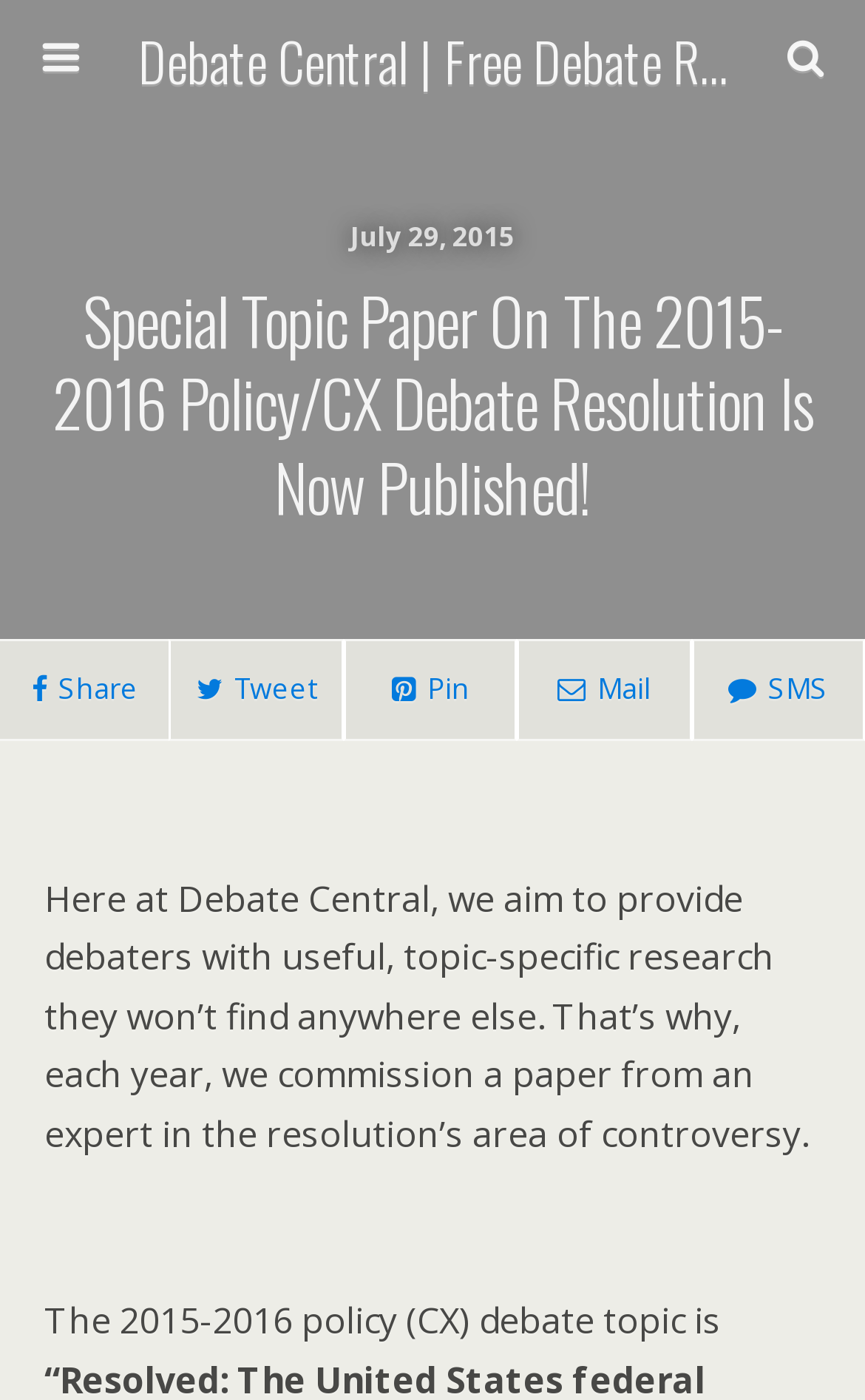Use a single word or phrase to answer this question: 
Is the search function required?

No